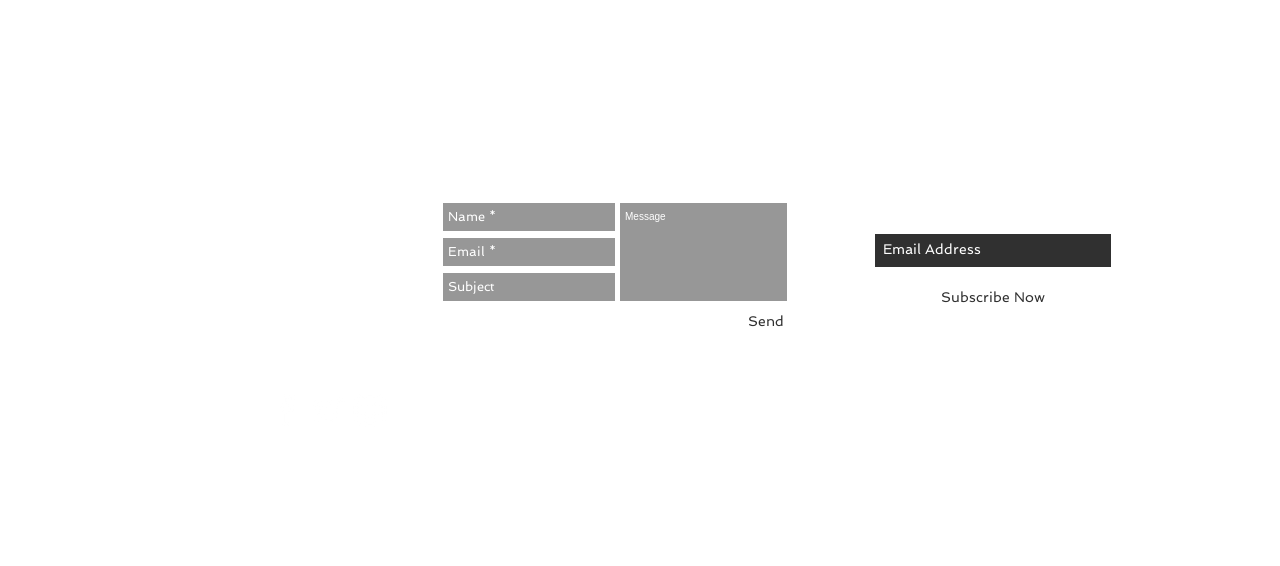What social media platforms are linked on the webpage?
Using the visual information, reply with a single word or short phrase.

Facebook, Twitter, Instagram